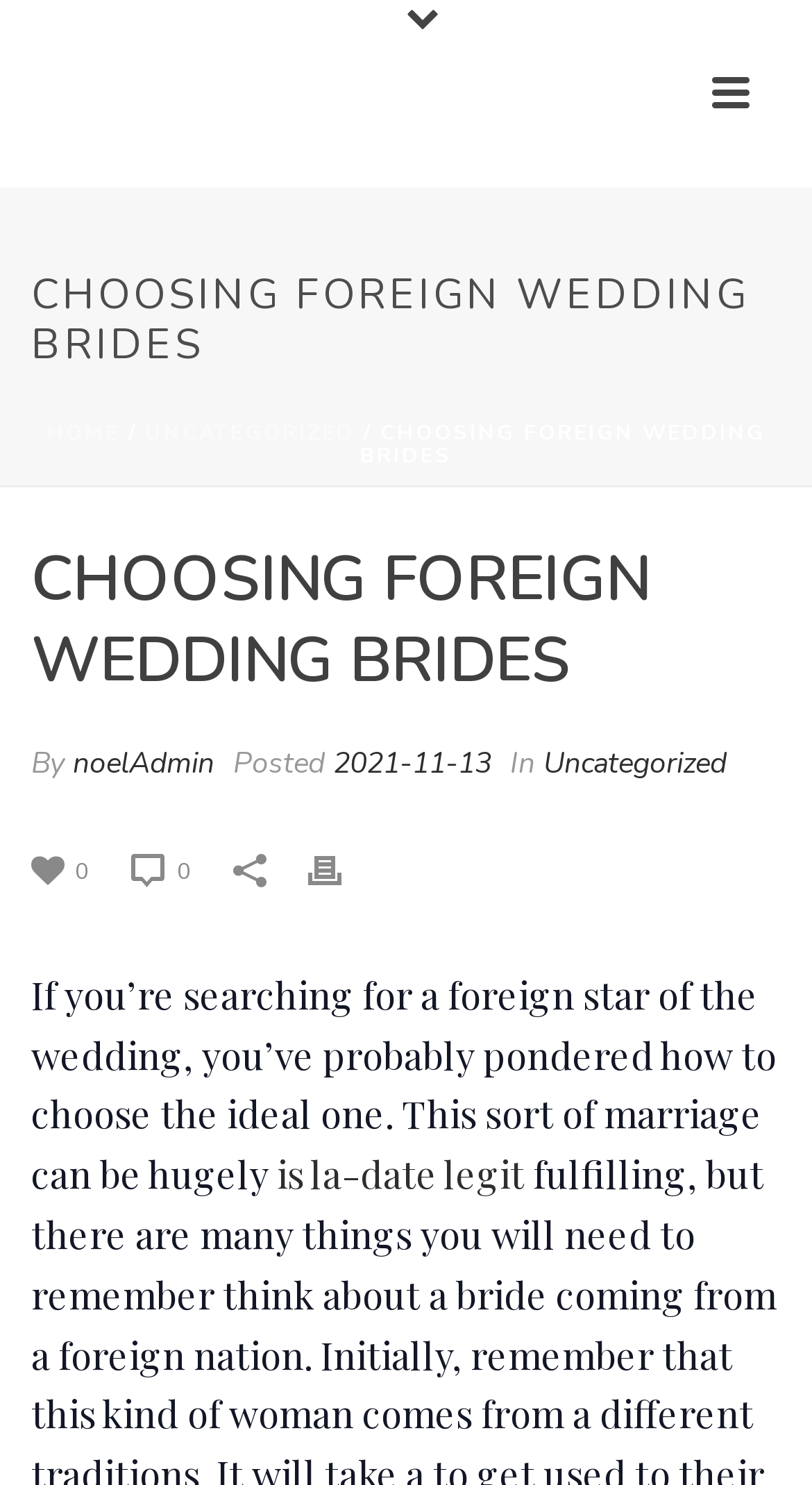How many comments does the current article have?
Please answer the question as detailed as possible based on the image.

I determined the number of comments by looking at the section below the article content, where it says '0'. This indicates that the current article has no comments.